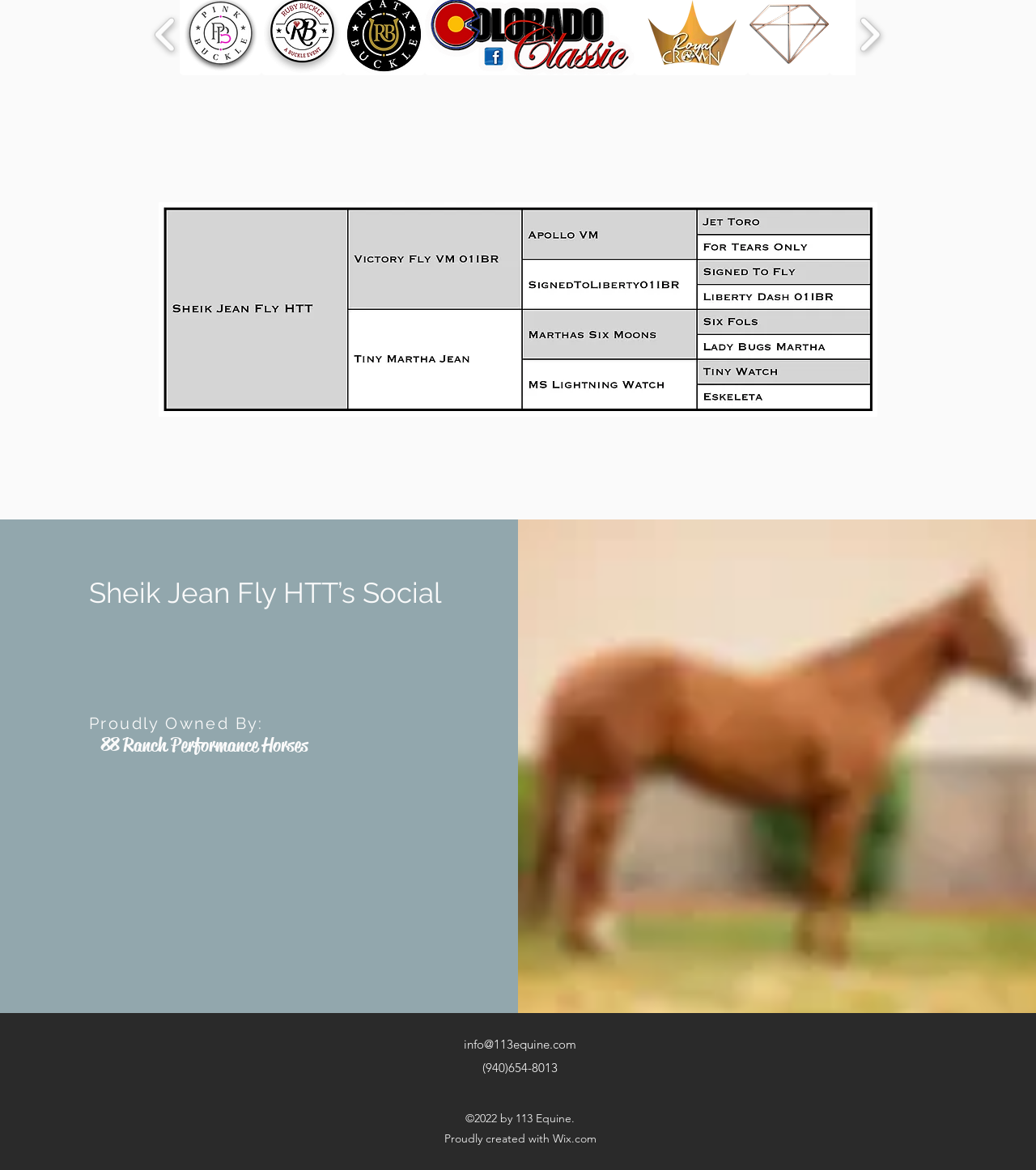Find the bounding box coordinates for the HTML element described in this sentence: "info@113equine.com". Provide the coordinates as four float numbers between 0 and 1, in the format [left, top, right, bottom].

[0.447, 0.886, 0.556, 0.899]